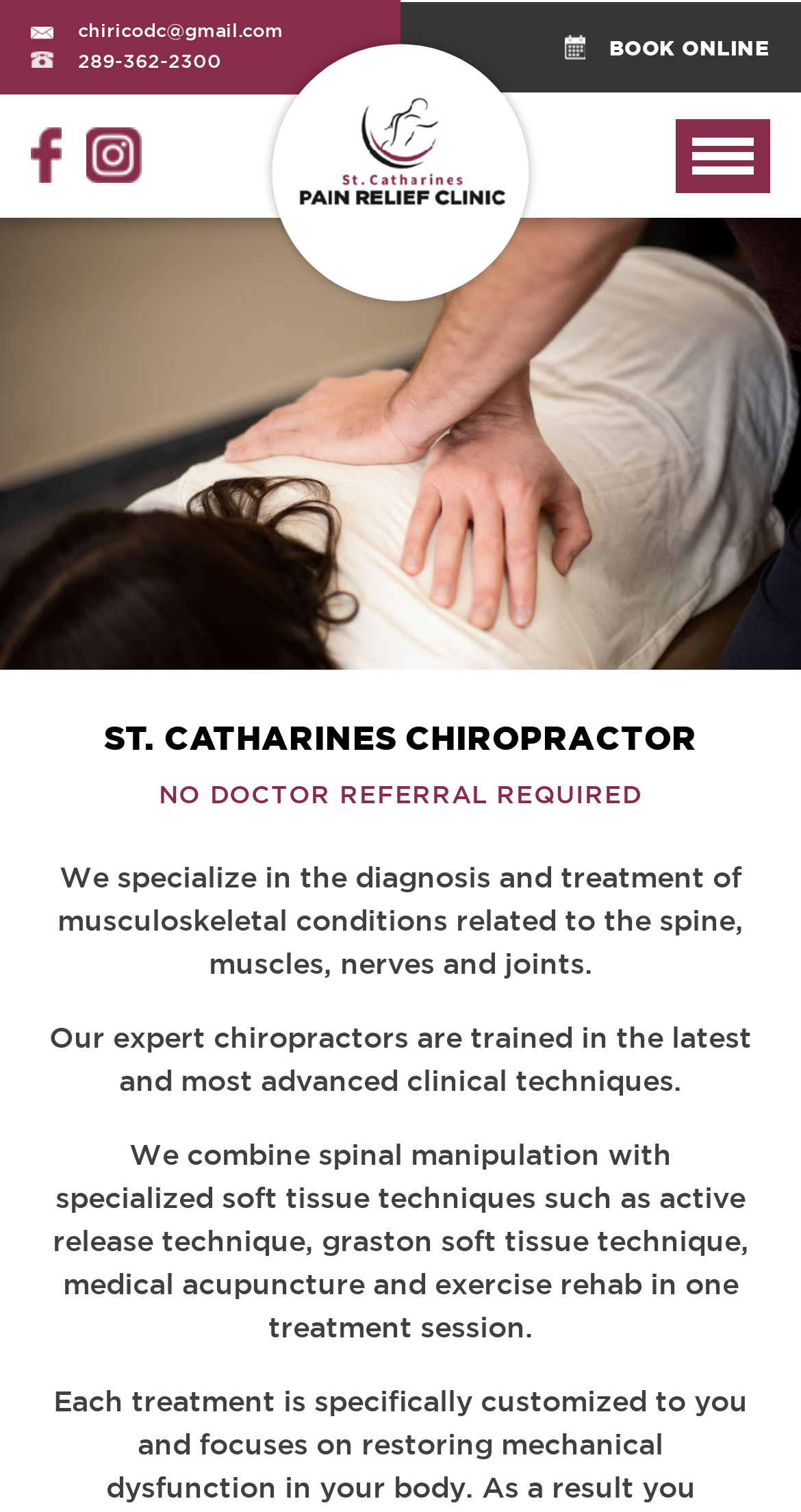Provide an in-depth caption for the webpage.

This webpage is about St. Catharine's Chiropractor, a pain relief clinic run by Dr. Daniel Chirico. At the top left corner, there is a section with contact information, including an email address, phone number, and social media links to Facebook and Instagram, each accompanied by a small icon. 

Below the contact information, there is a prominent call-to-action button to "Book online" with a corresponding image. 

On the right side of the page, there is a large image with the clinic's name, "St Catharine's Pain Clinic". 

The main content of the page is divided into sections. The first section has two headings, "ST. CATHARINES CHIROPRACTOR" and "NO DOCTOR REFERRAL REQUIRED", which are centered at the top of the page. 

Below the headings, there are five paragraphs of text that describe the clinic's services. The text explains that the clinic specializes in diagnosing and treating musculoskeletal conditions related to the spine, muscles, nerves, and joints. It also mentions that the chiropractors are trained in advanced clinical techniques and use a combination of spinal manipulation and soft tissue techniques, including active release, Graston, medical acupuncture, and exercise rehab. The text concludes by stating that each treatment is customized to the individual and focuses on restoring mechanical function.